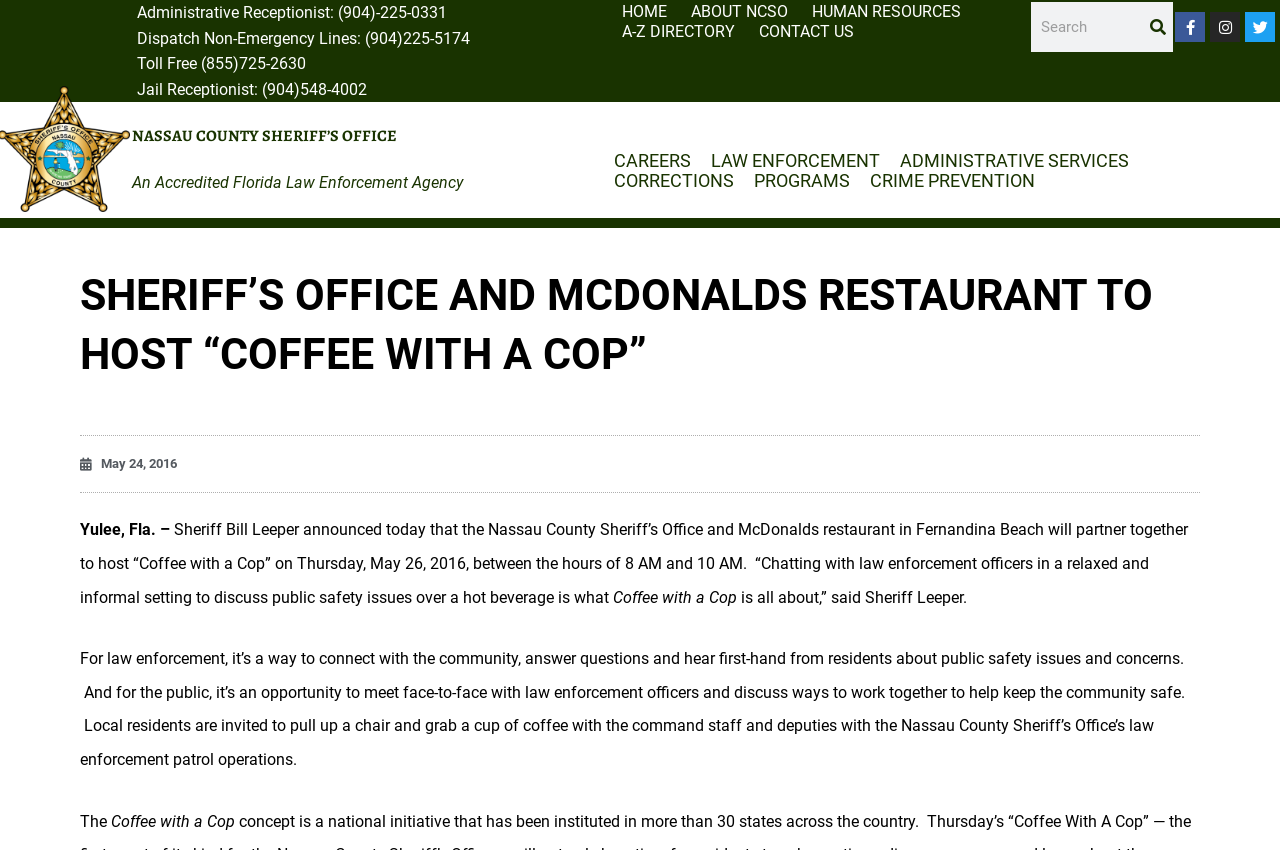Please identify the bounding box coordinates of the element's region that needs to be clicked to fulfill the following instruction: "Search for something". The bounding box coordinates should consist of four float numbers between 0 and 1, i.e., [left, top, right, bottom].

[0.805, 0.002, 0.916, 0.061]